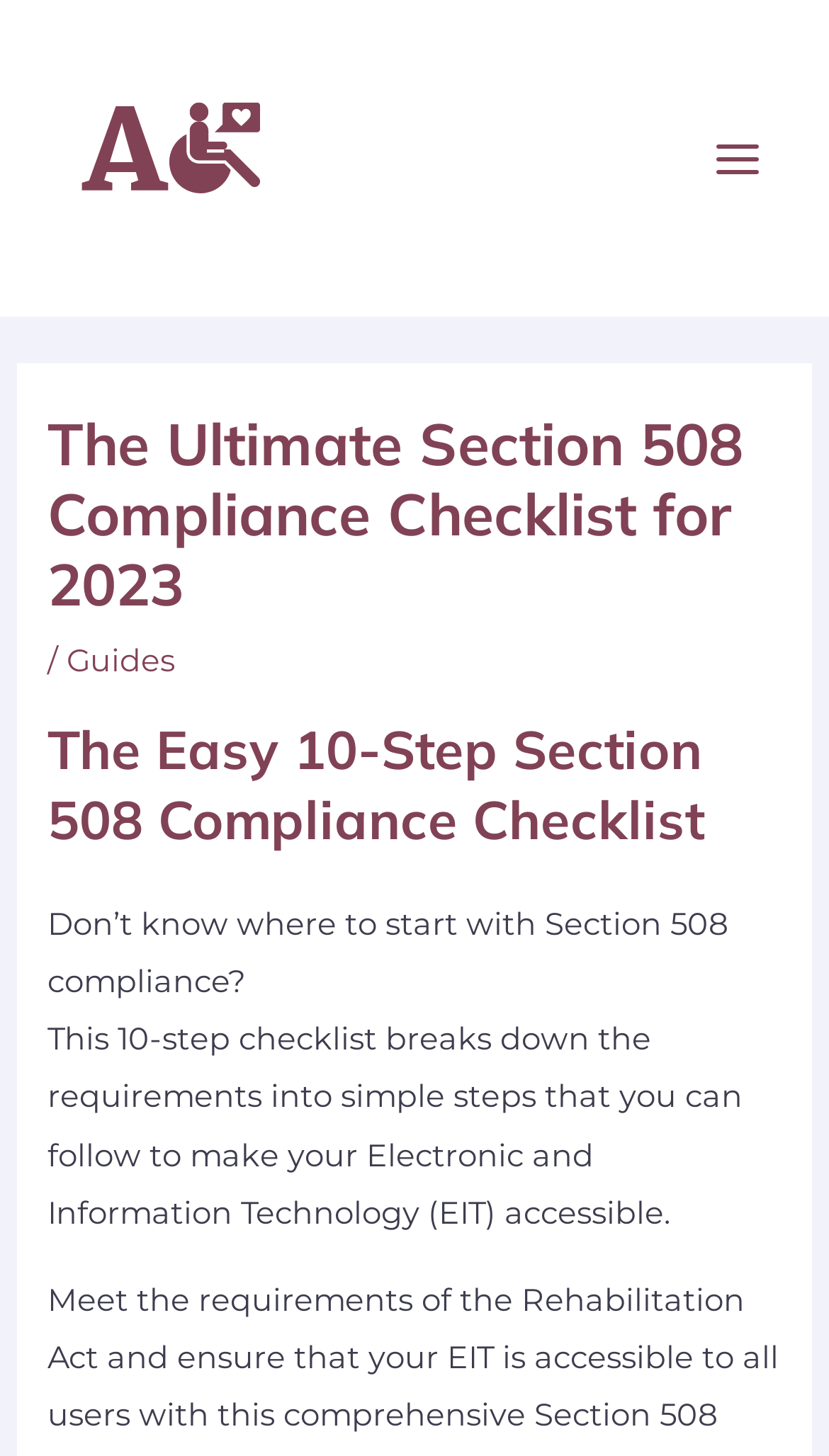What is the current year mentioned on the webpage?
Please provide a single word or phrase as your answer based on the screenshot.

2023